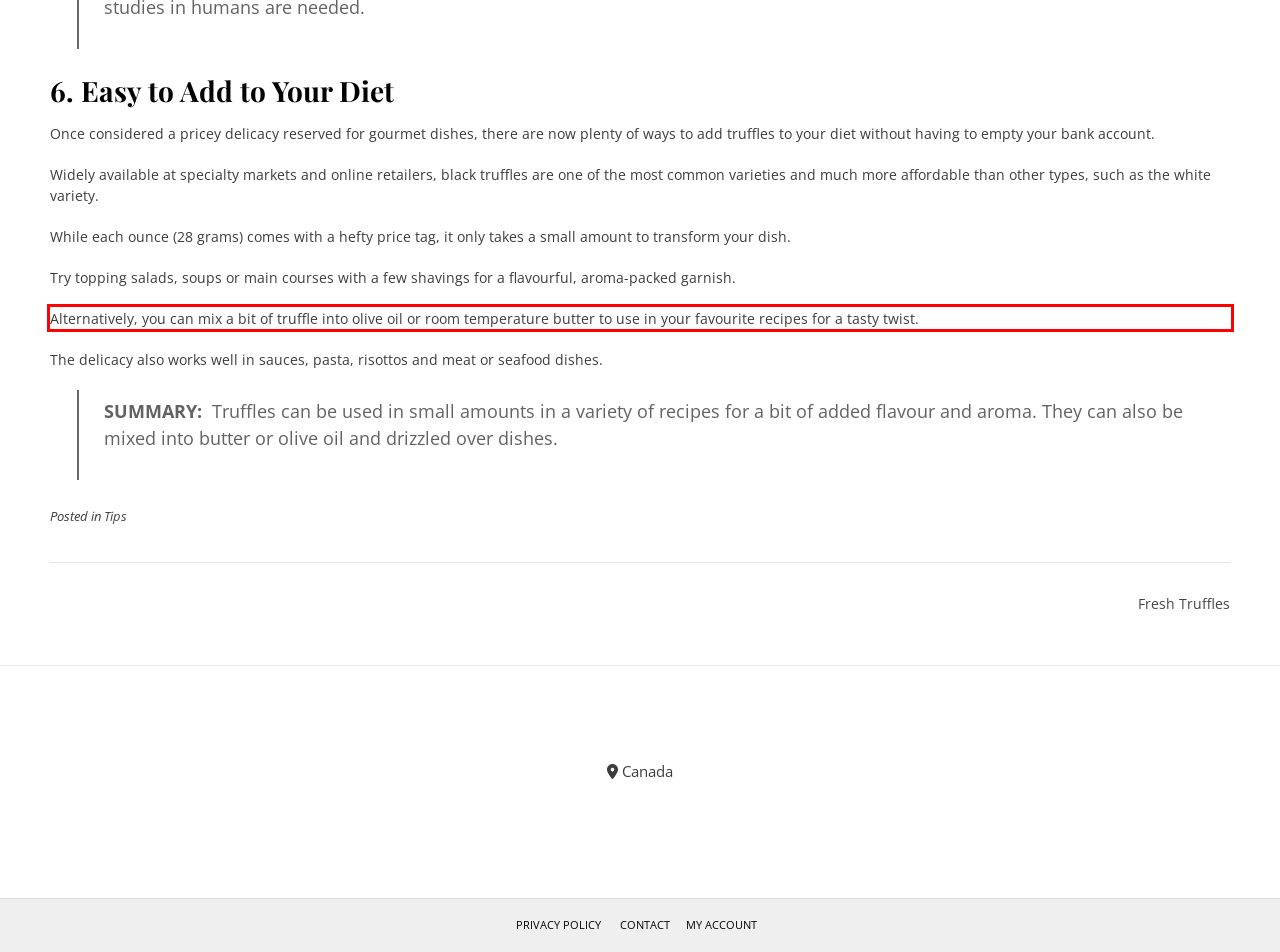Analyze the screenshot of the webpage that features a red bounding box and recognize the text content enclosed within this red bounding box.

Alternatively, you can mix a bit of truffle into olive oil or room temperature butter to use in your favourite recipes for a tasty twist.